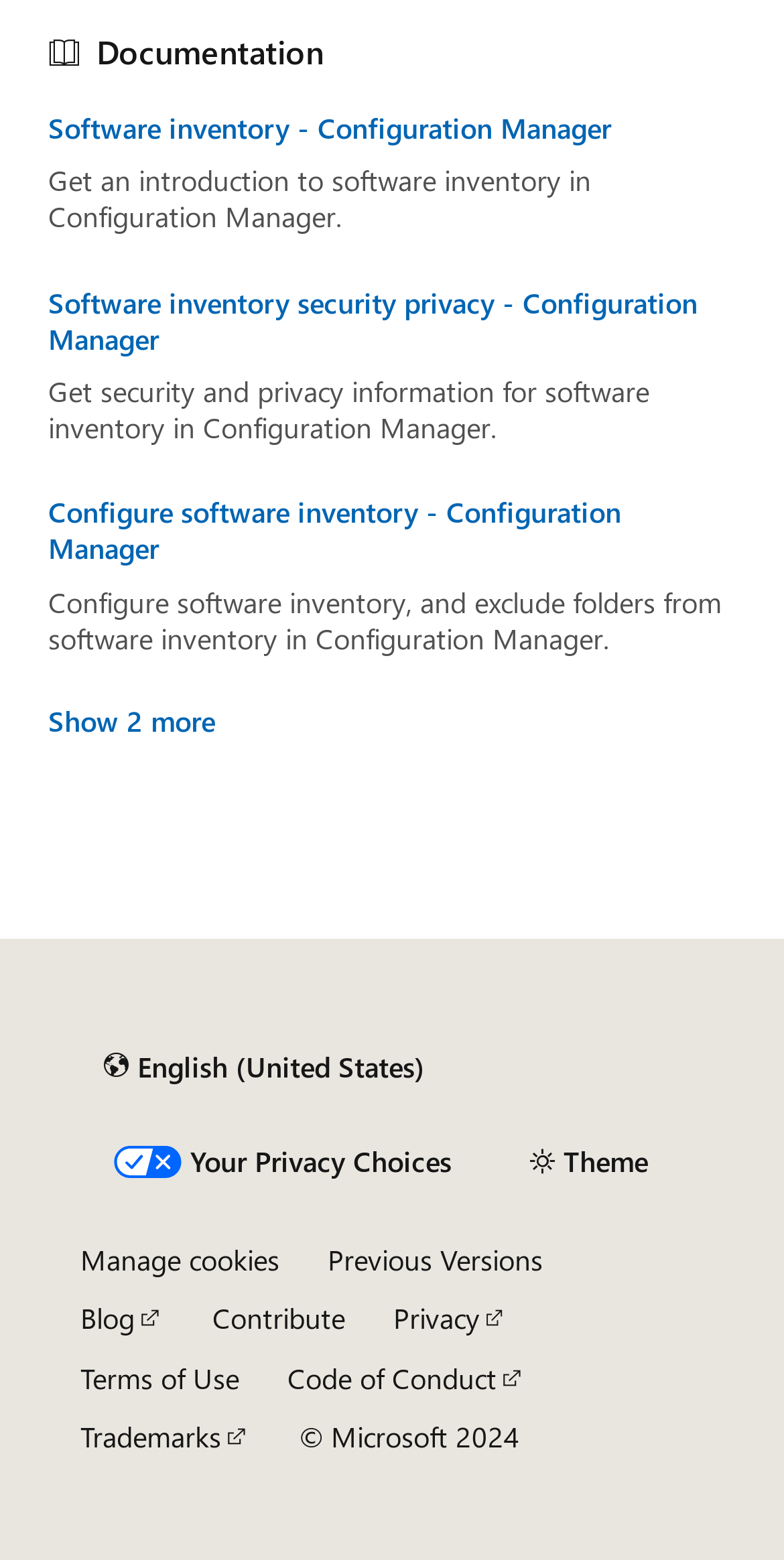What is the language currently set to?
From the screenshot, supply a one-word or short-phrase answer.

English (United States)